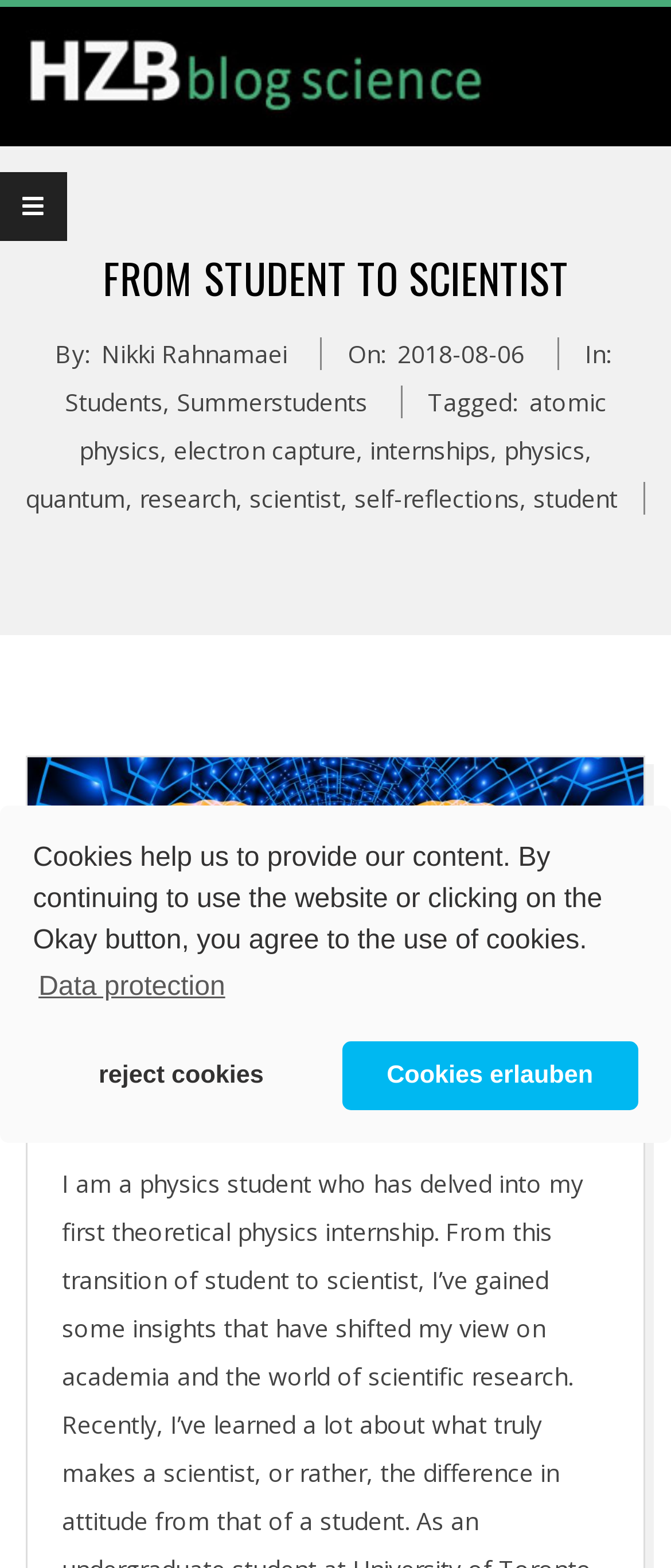Identify the bounding box coordinates of the part that should be clicked to carry out this instruction: "Explore the 'Students' category".

[0.096, 0.246, 0.242, 0.267]